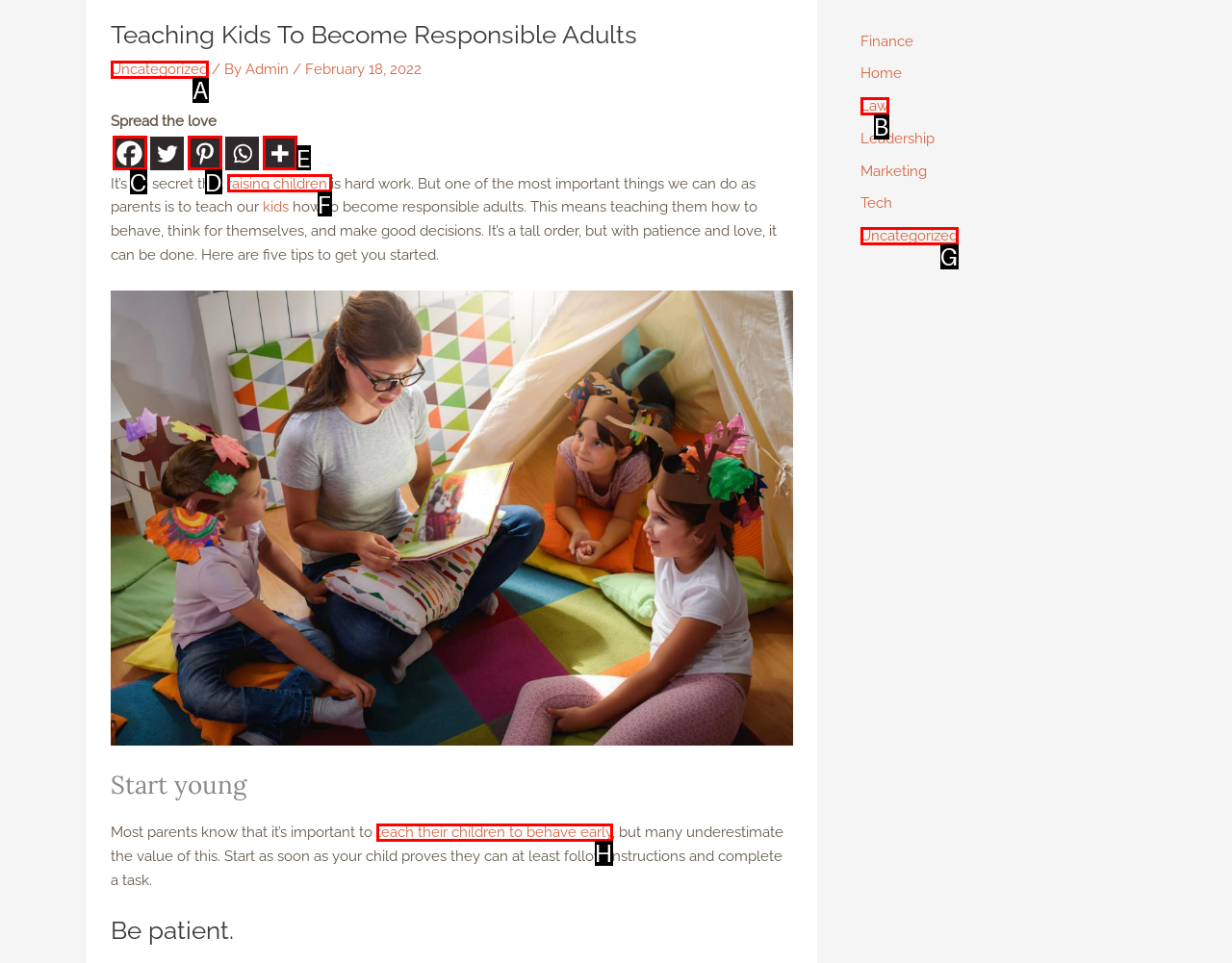Match the HTML element to the description: Uncategorized. Answer with the letter of the correct option from the provided choices.

G